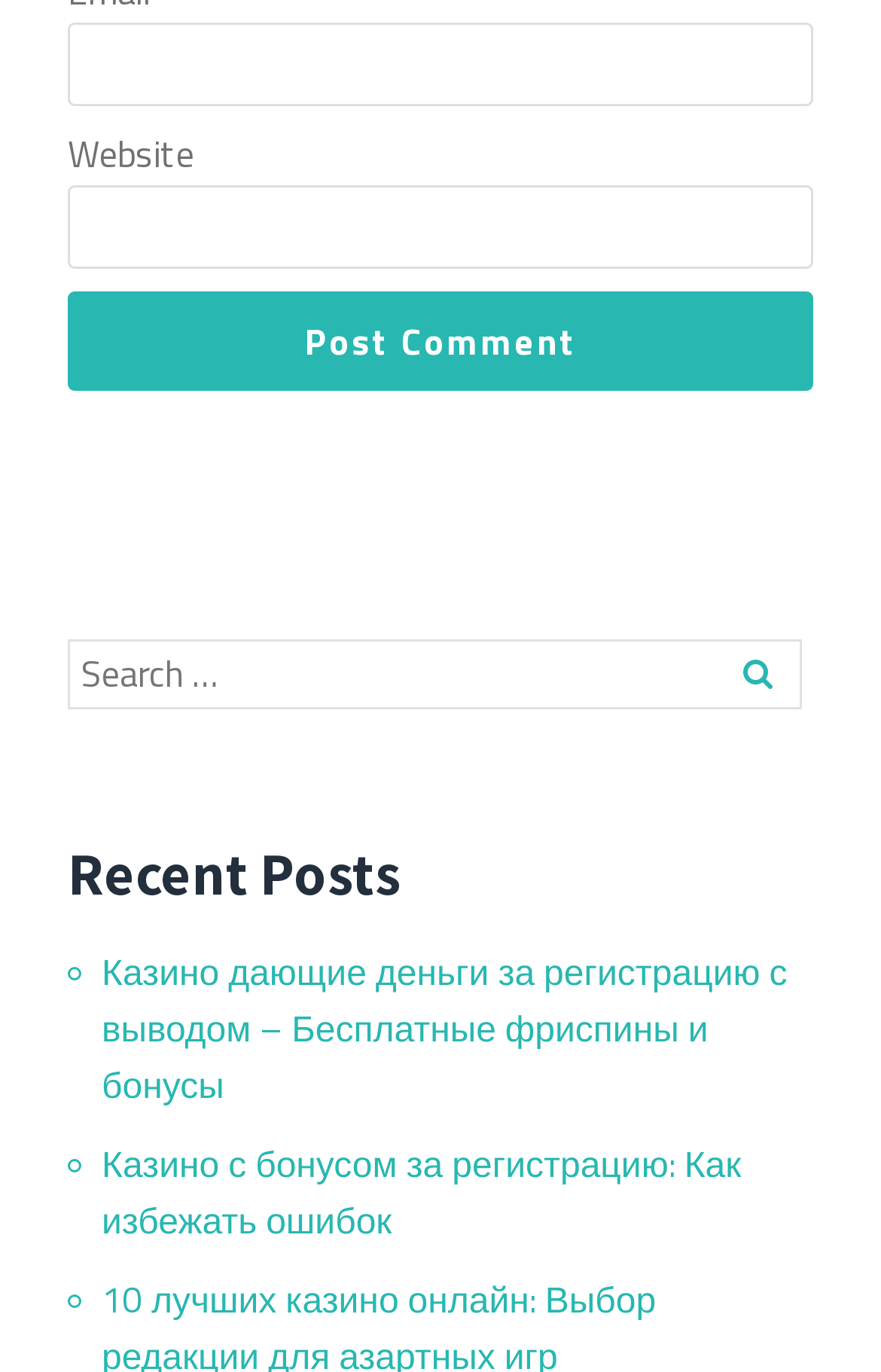Using the provided description value="Search", find the bounding box coordinates for the UI element. Provide the coordinates in (top-left x, top-left y, bottom-right x, bottom-right y) format, ensuring all values are between 0 and 1.

[0.792, 0.466, 0.923, 0.515]